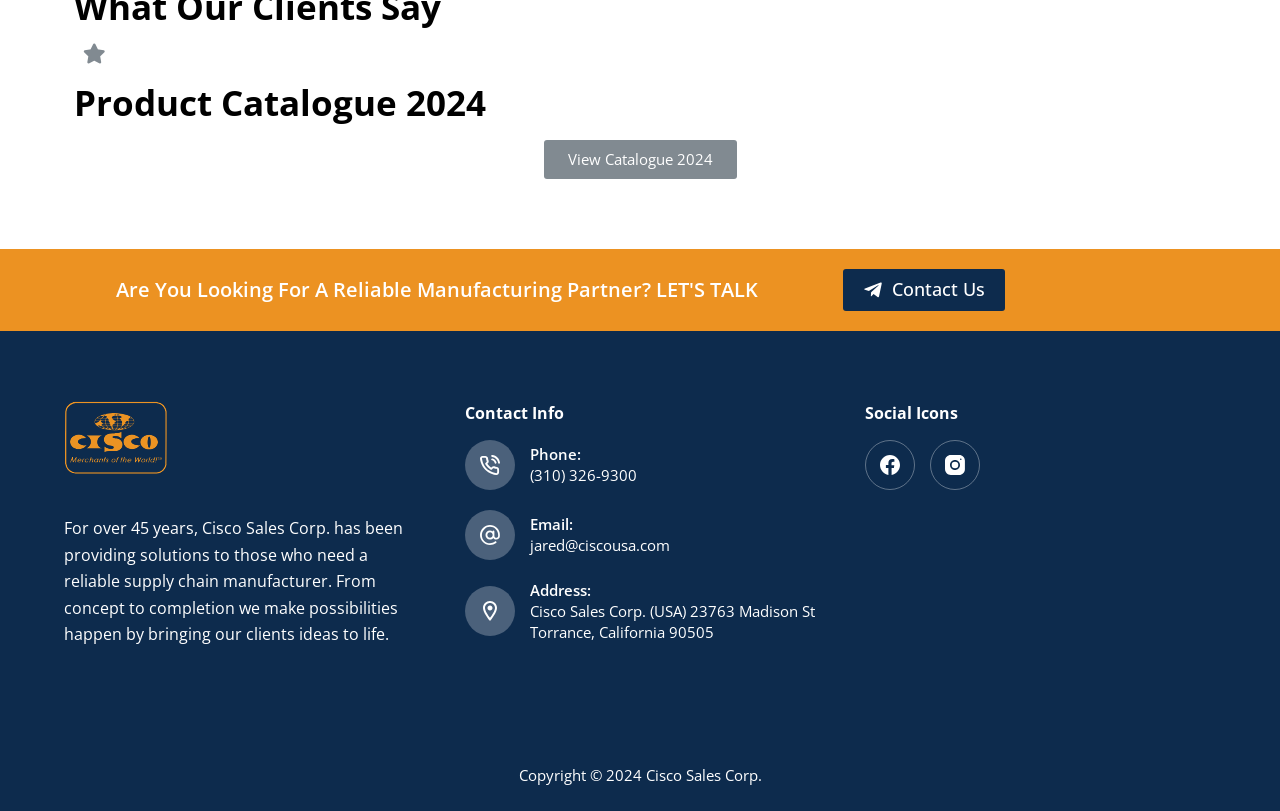Utilize the details in the image to give a detailed response to the question: What is the address of Cisco Sales Corp.?

I found the address by looking at the StaticText element with the text 'Cisco Sales Corp. (USA) 23763 Madison St Torrance, California 90505' which indicates the address of the company.